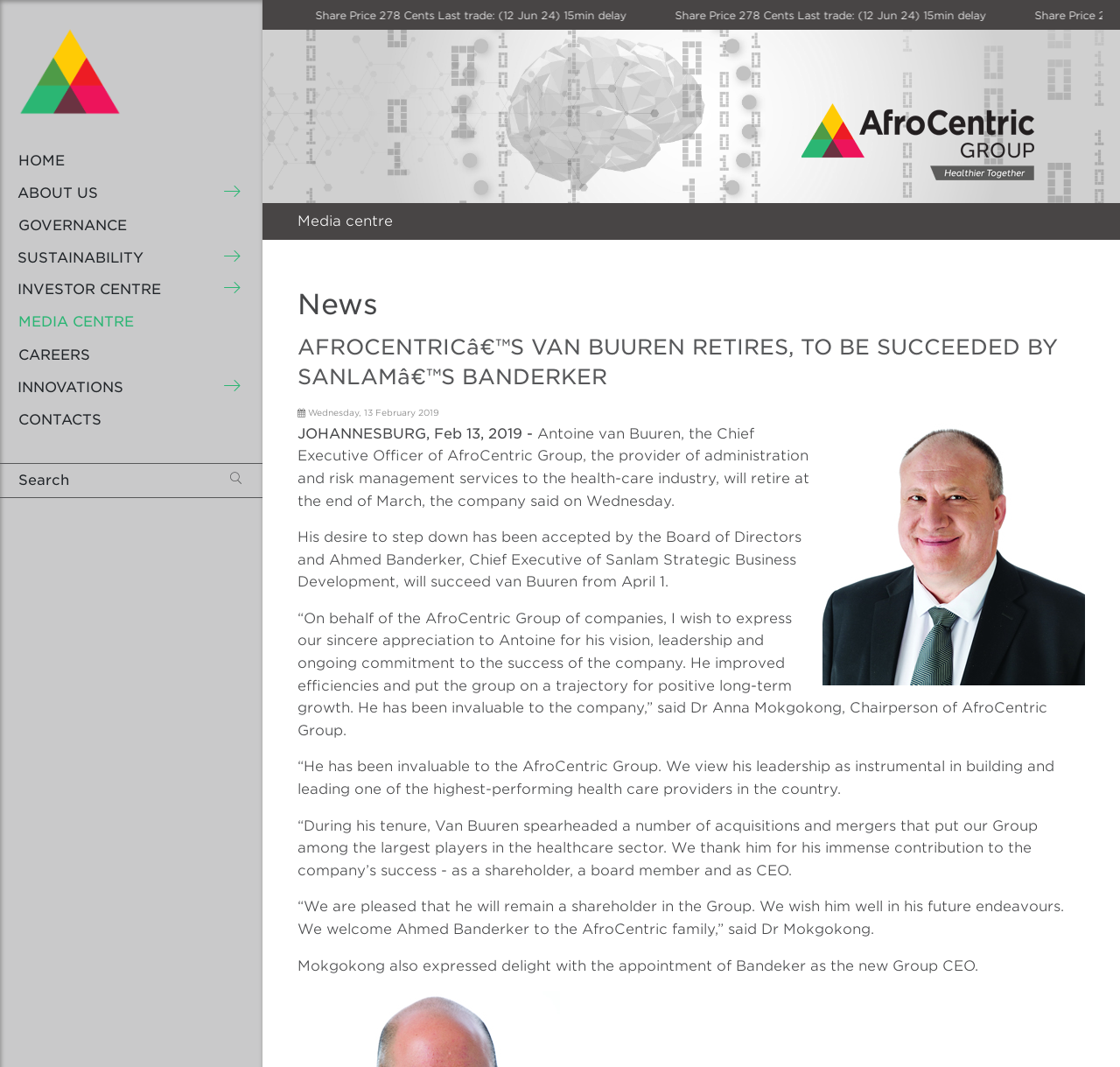Can you find the bounding box coordinates for the element that needs to be clicked to execute this instruction: "View the Governance page"? The coordinates should be given as four float numbers between 0 and 1, i.e., [left, top, right, bottom].

[0.016, 0.196, 0.219, 0.227]